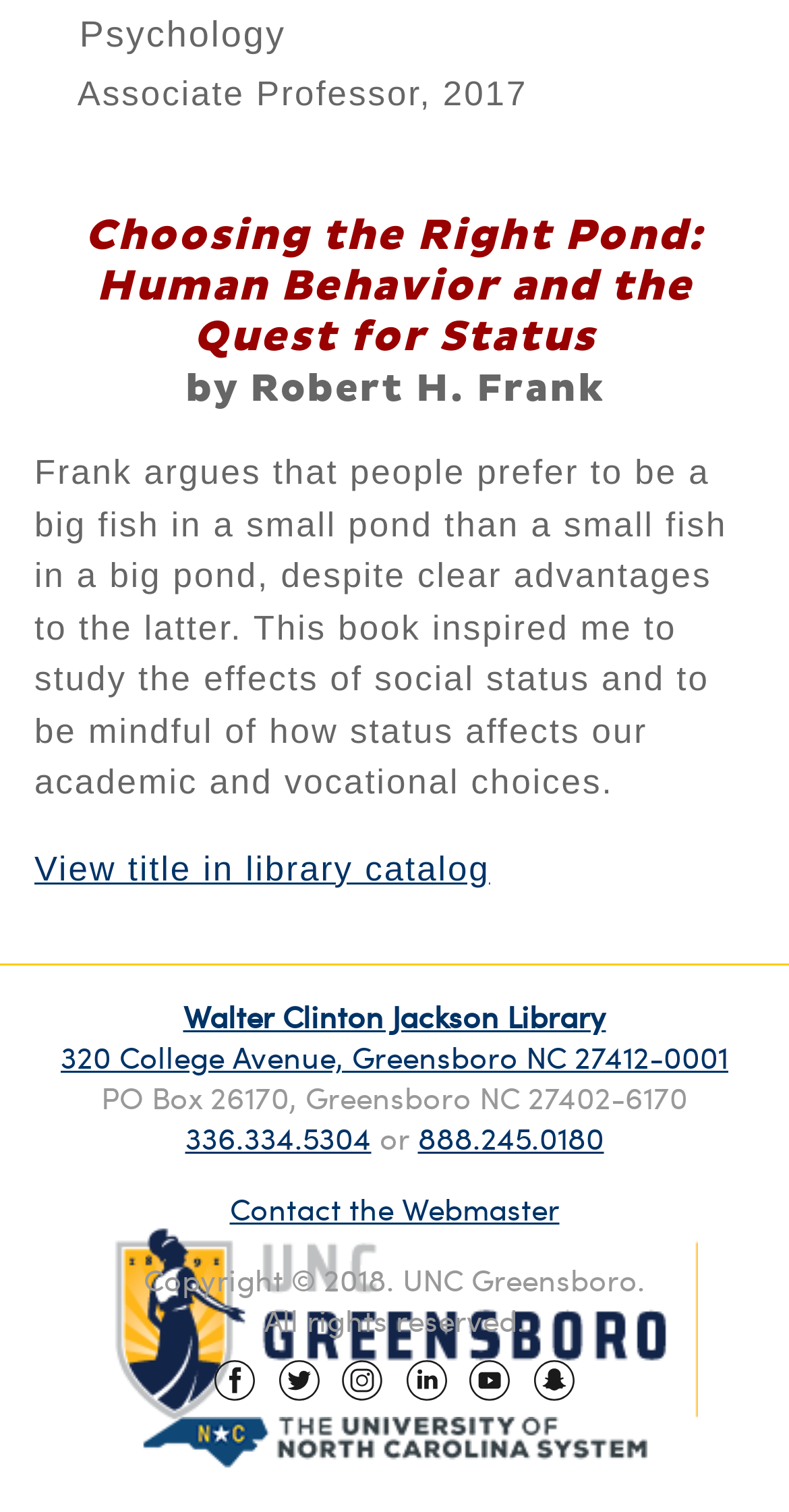Find and specify the bounding box coordinates that correspond to the clickable region for the instruction: "View title in library catalog".

[0.044, 0.218, 0.621, 0.243]